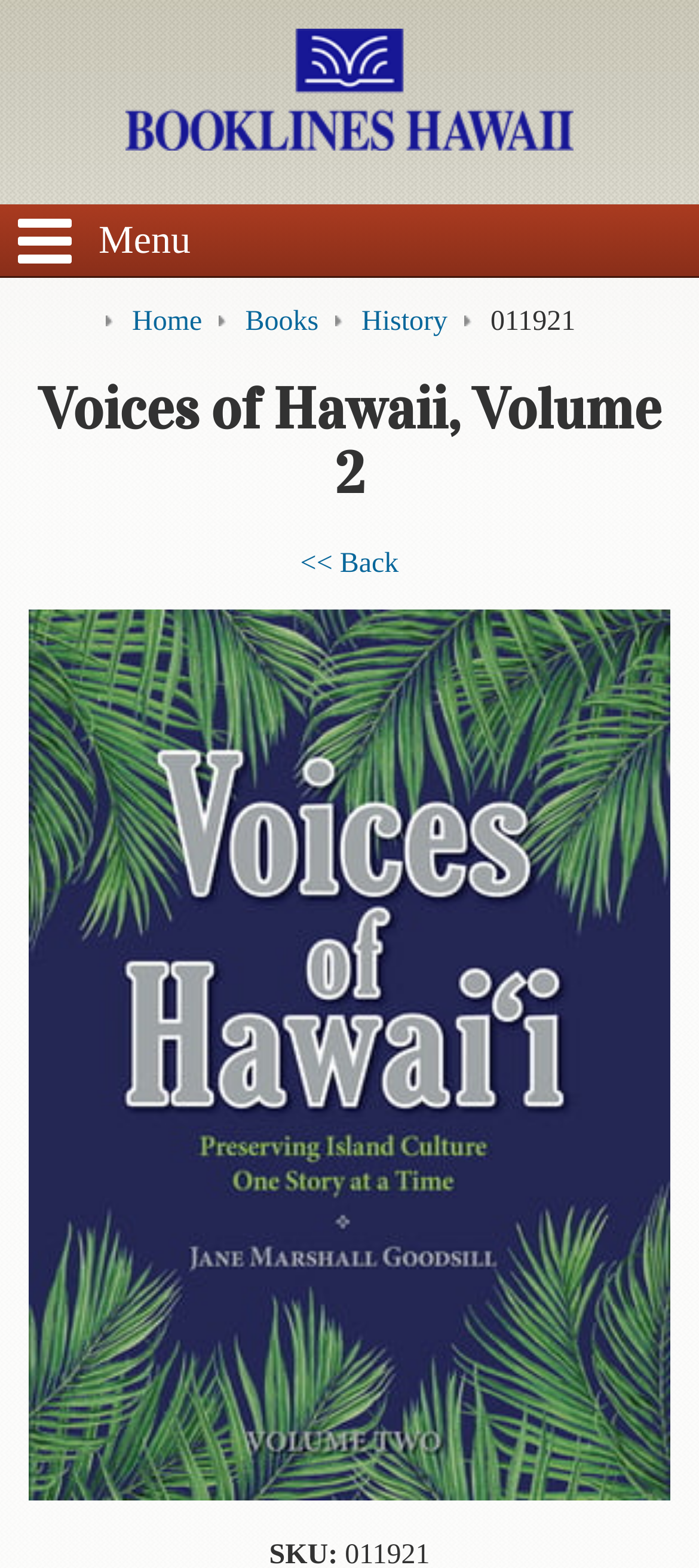Locate the bounding box of the UI element described by: "History" in the given webpage screenshot.

[0.517, 0.195, 0.64, 0.216]